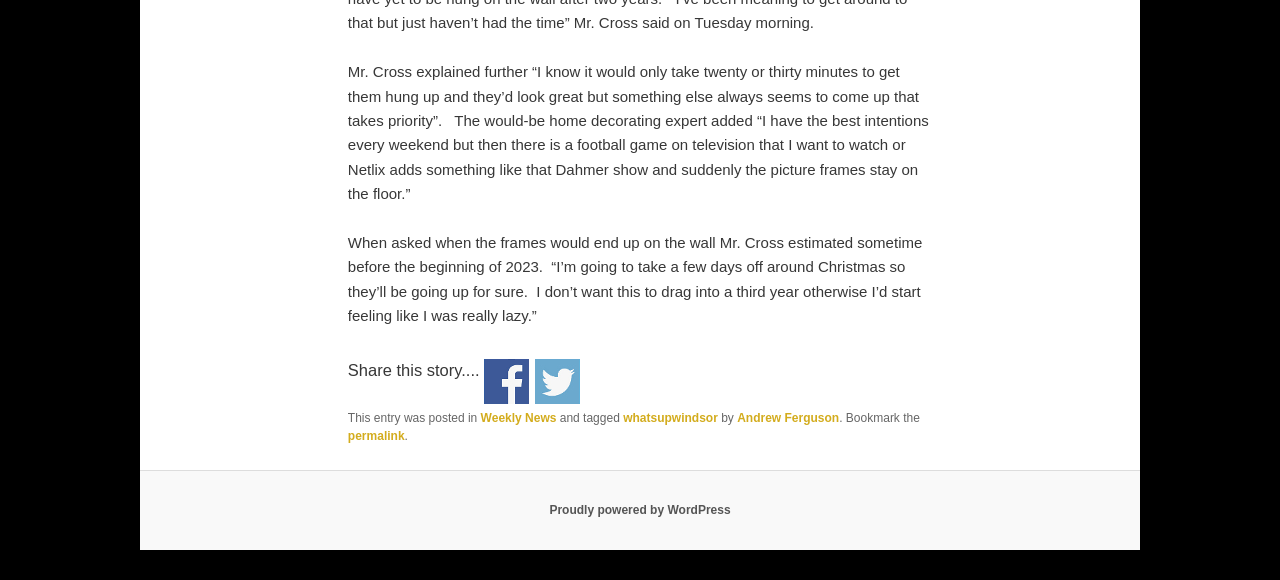Answer this question using a single word or a brief phrase:
What is the estimated time frame for Mr. Cross to hang up the picture frames?

Before 2023